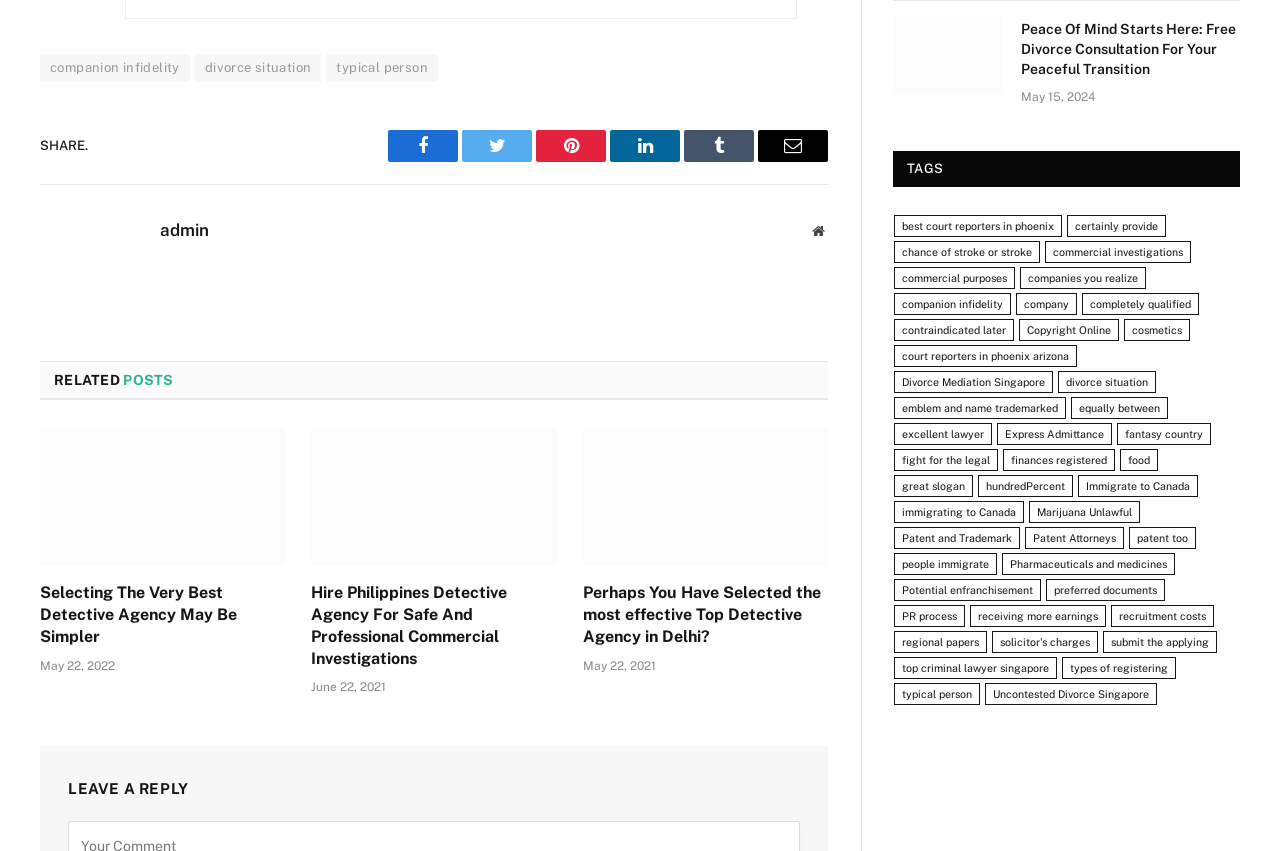Specify the bounding box coordinates for the region that must be clicked to perform the given instruction: "Share on Facebook".

[0.303, 0.152, 0.358, 0.19]